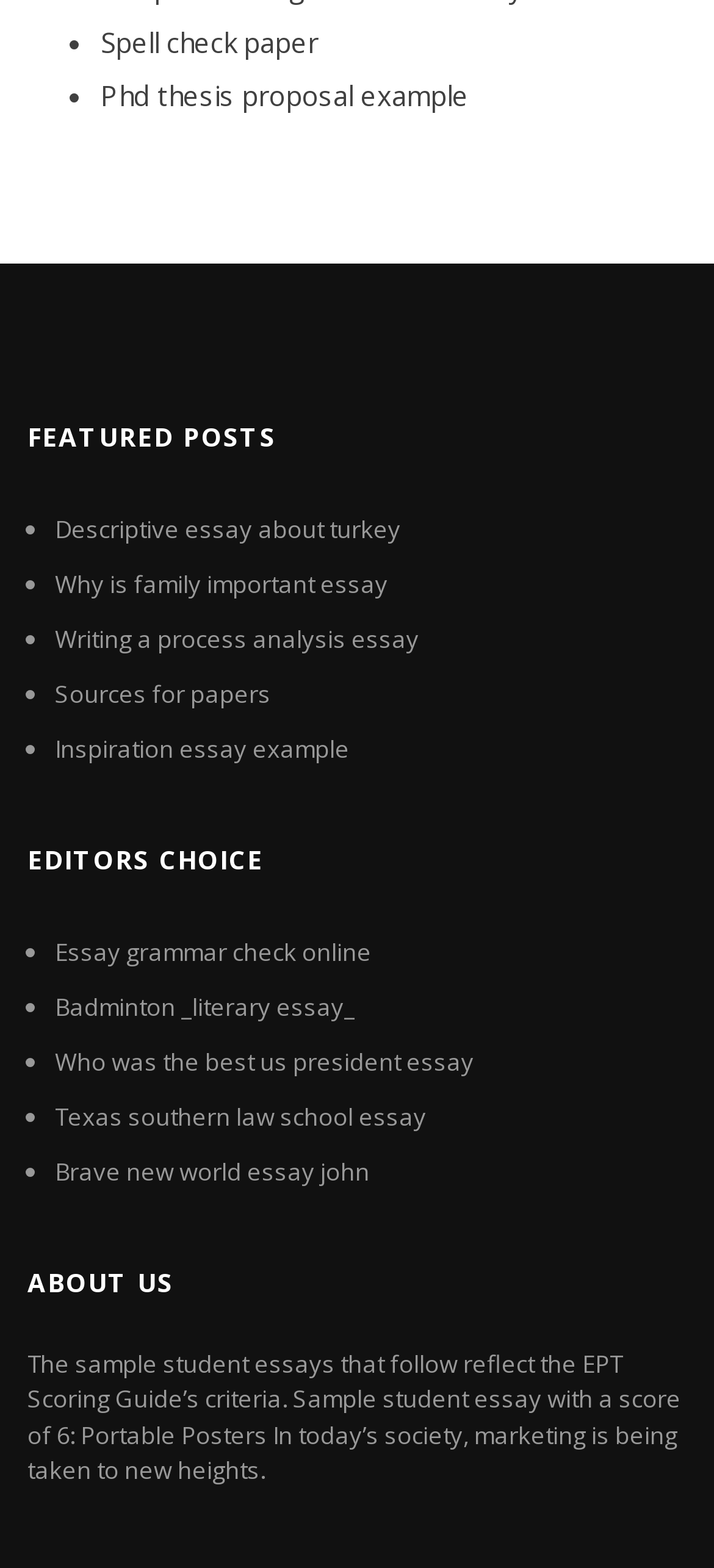What is the topic of the sample student essay?
Please provide a single word or phrase answer based on the image.

Portable Posters